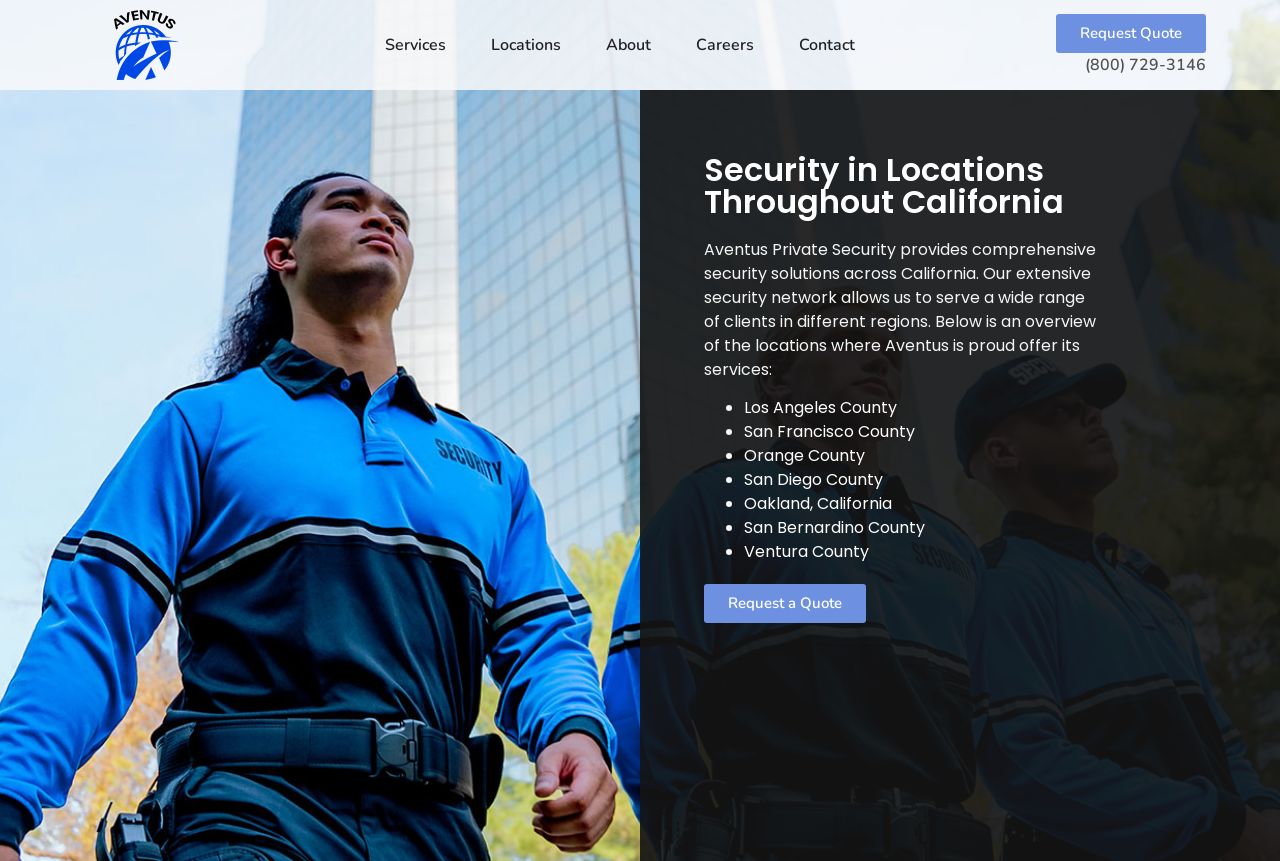Could you provide the bounding box coordinates for the portion of the screen to click to complete this instruction: "Call (800) 729-3146"?

[0.848, 0.062, 0.942, 0.088]